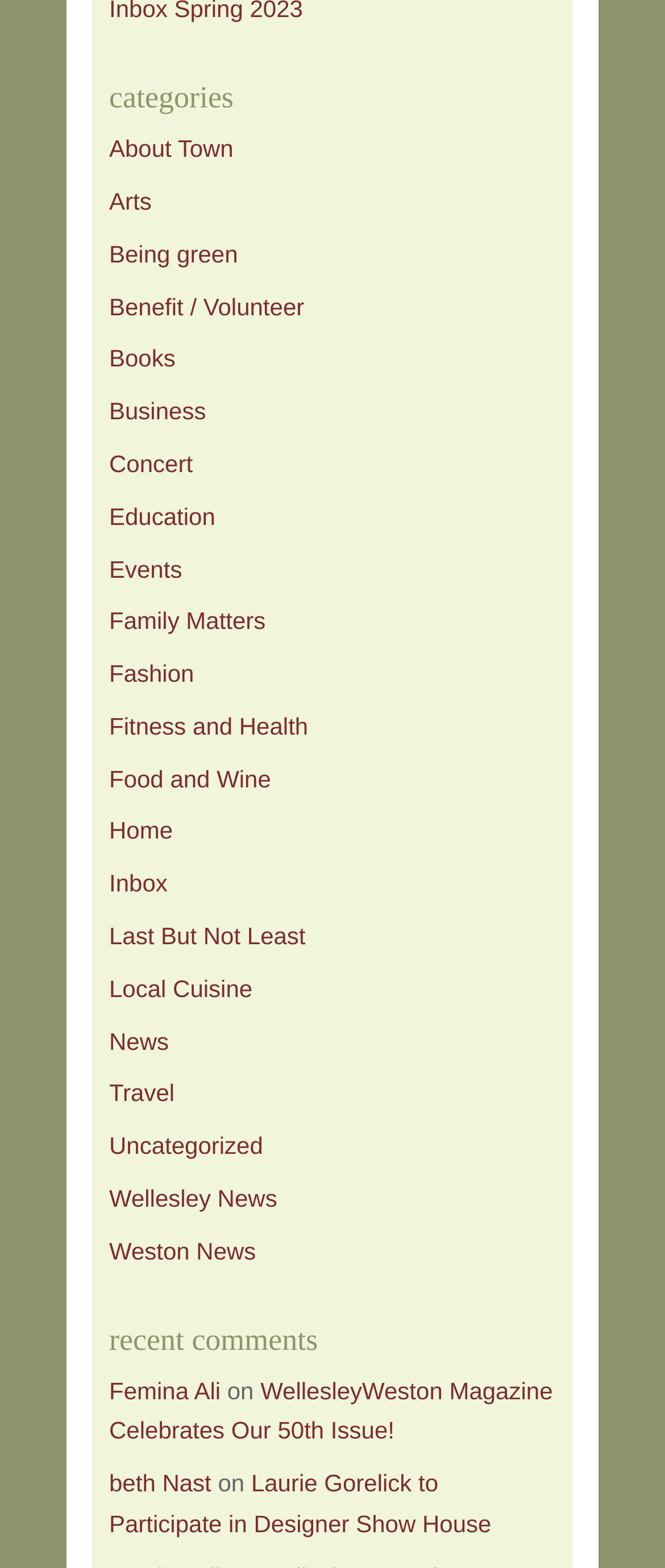Locate the UI element described by Last But Not Least in the provided webpage screenshot. Return the bounding box coordinates in the format (top-left x, top-left y, bottom-right x, bottom-right y), ensuring all values are between 0 and 1.

[0.164, 0.588, 0.459, 0.606]